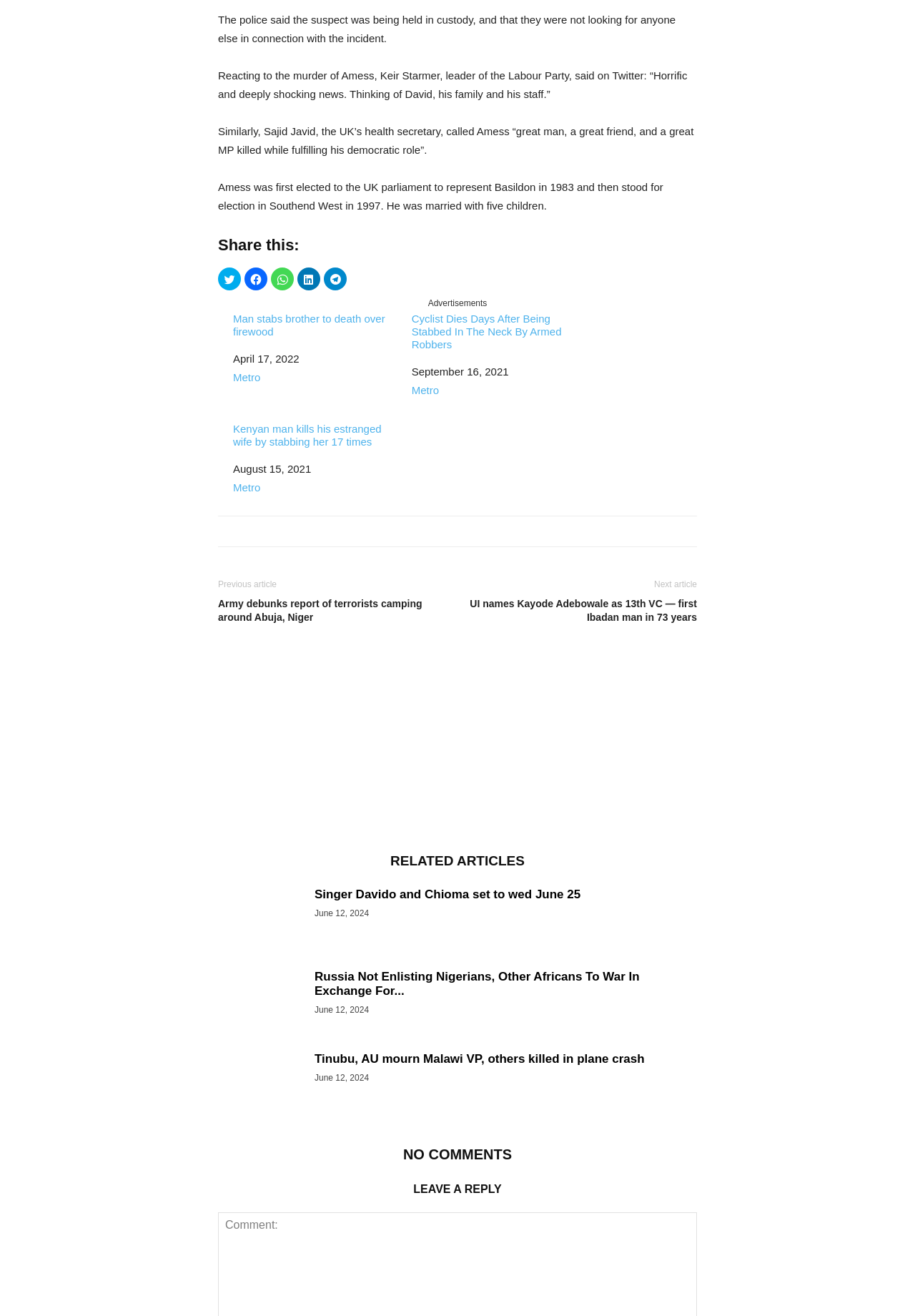How many social media platforms can you share this article on?
Please use the image to provide an in-depth answer to the question.

The webpage provides buttons to share the article on Twitter, Facebook, WhatsApp, LinkedIn, and Telegram, which are five social media platforms.